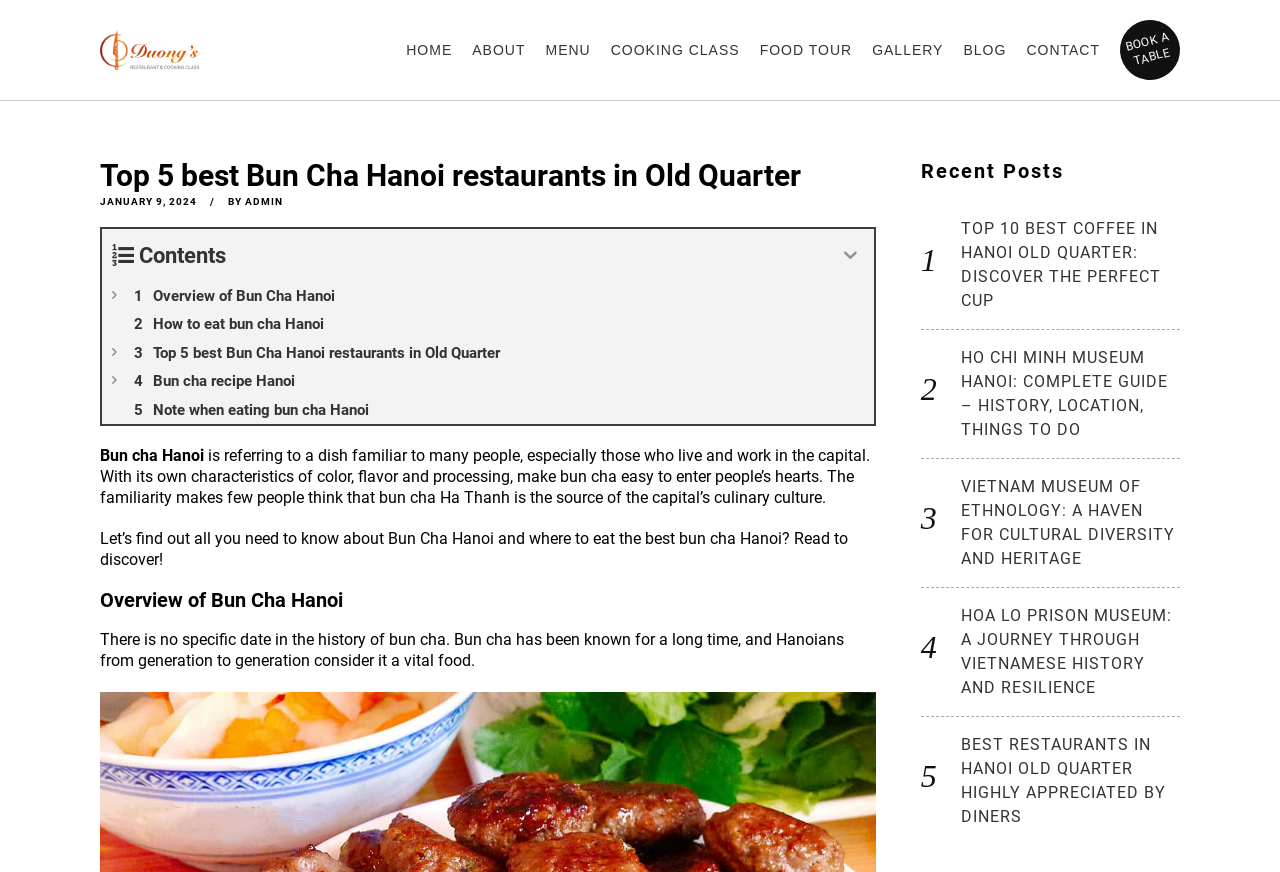What is the topic of the 'Recent Posts' section?
Using the information presented in the image, please offer a detailed response to the question.

The 'Recent Posts' section appears to feature links to various articles or blog posts, including topics such as coffee in Hanoi Old Quarter, museums, and restaurants. The section seems to be a collection of recent posts or articles related to Hanoi or Vietnamese culture.